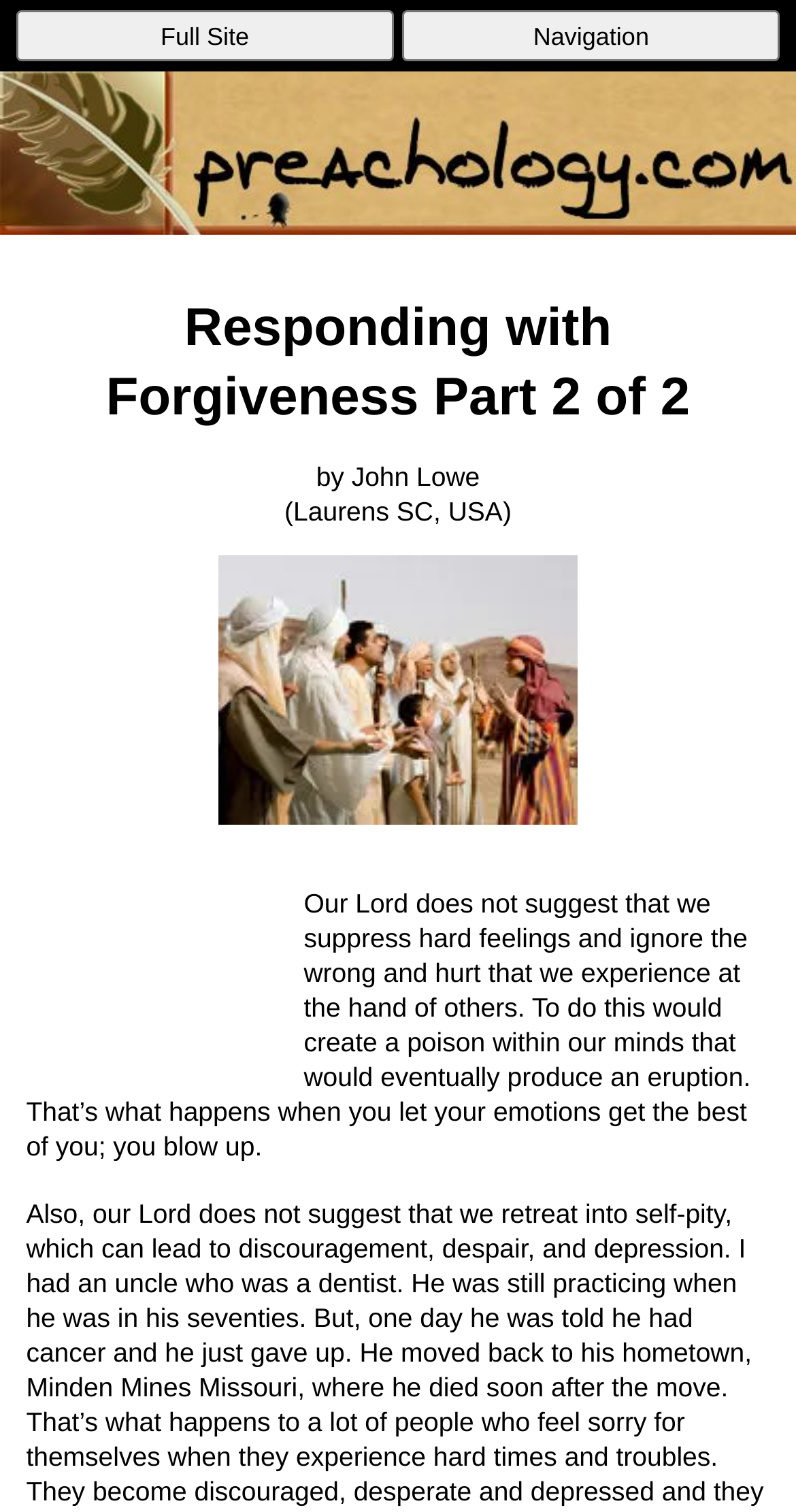What is the purpose of the full site button?
Look at the screenshot and respond with a single word or phrase.

To view full site